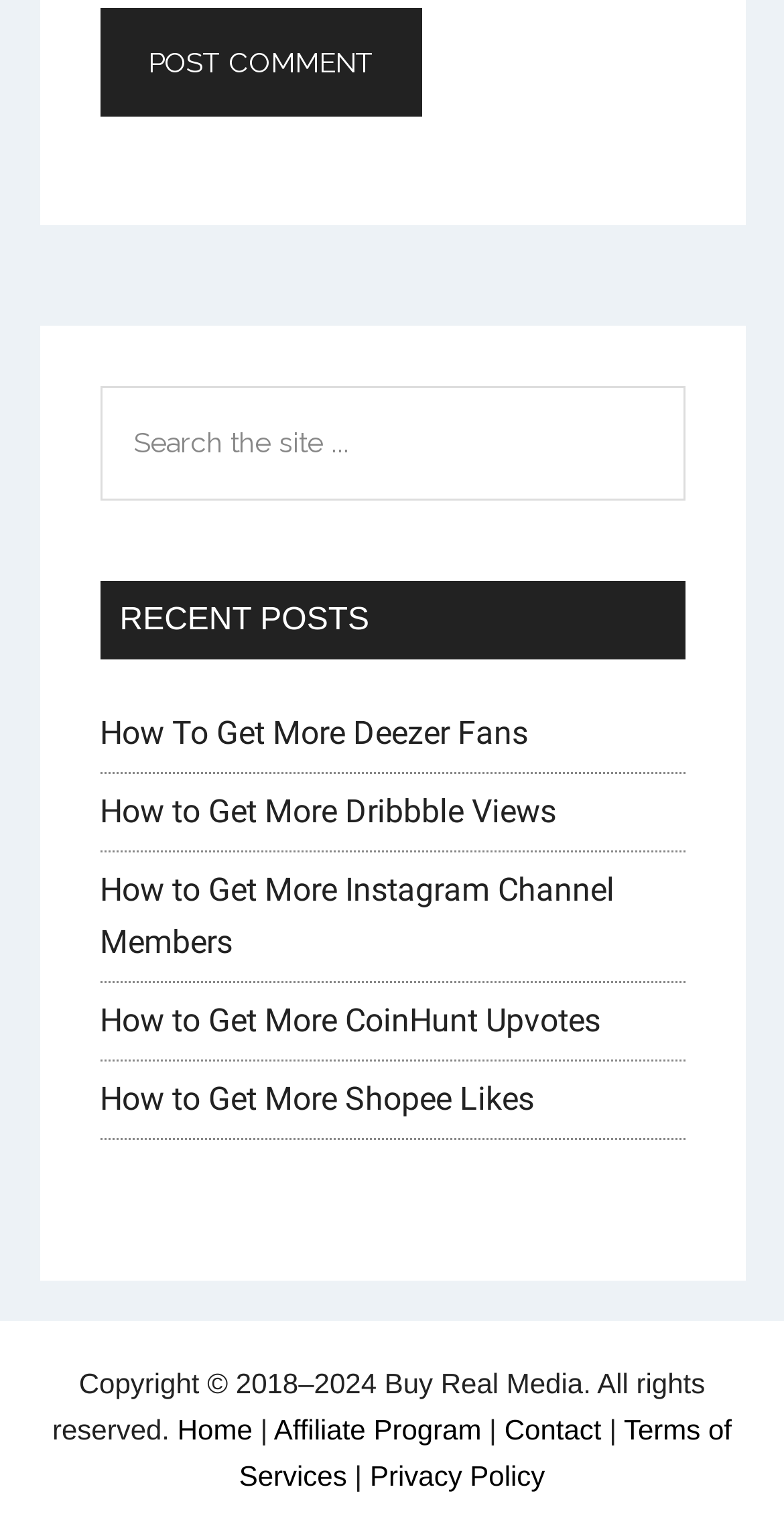Please find the bounding box coordinates of the clickable region needed to complete the following instruction: "Read recent post about How To Get More Deezer Fans". The bounding box coordinates must consist of four float numbers between 0 and 1, i.e., [left, top, right, bottom].

[0.127, 0.464, 0.673, 0.489]